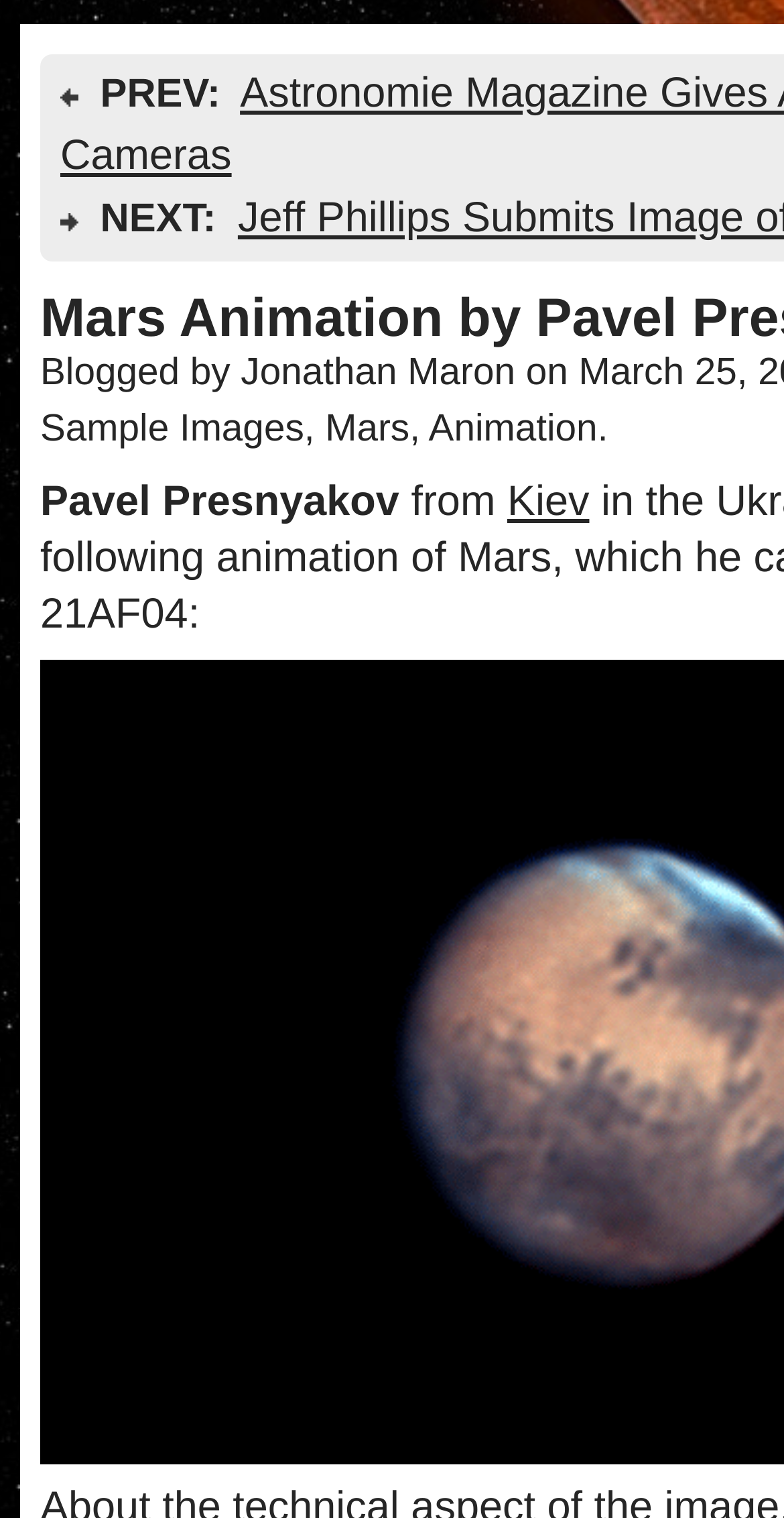Based on the description "Kiev", find the bounding box of the specified UI element.

[0.647, 0.315, 0.752, 0.346]